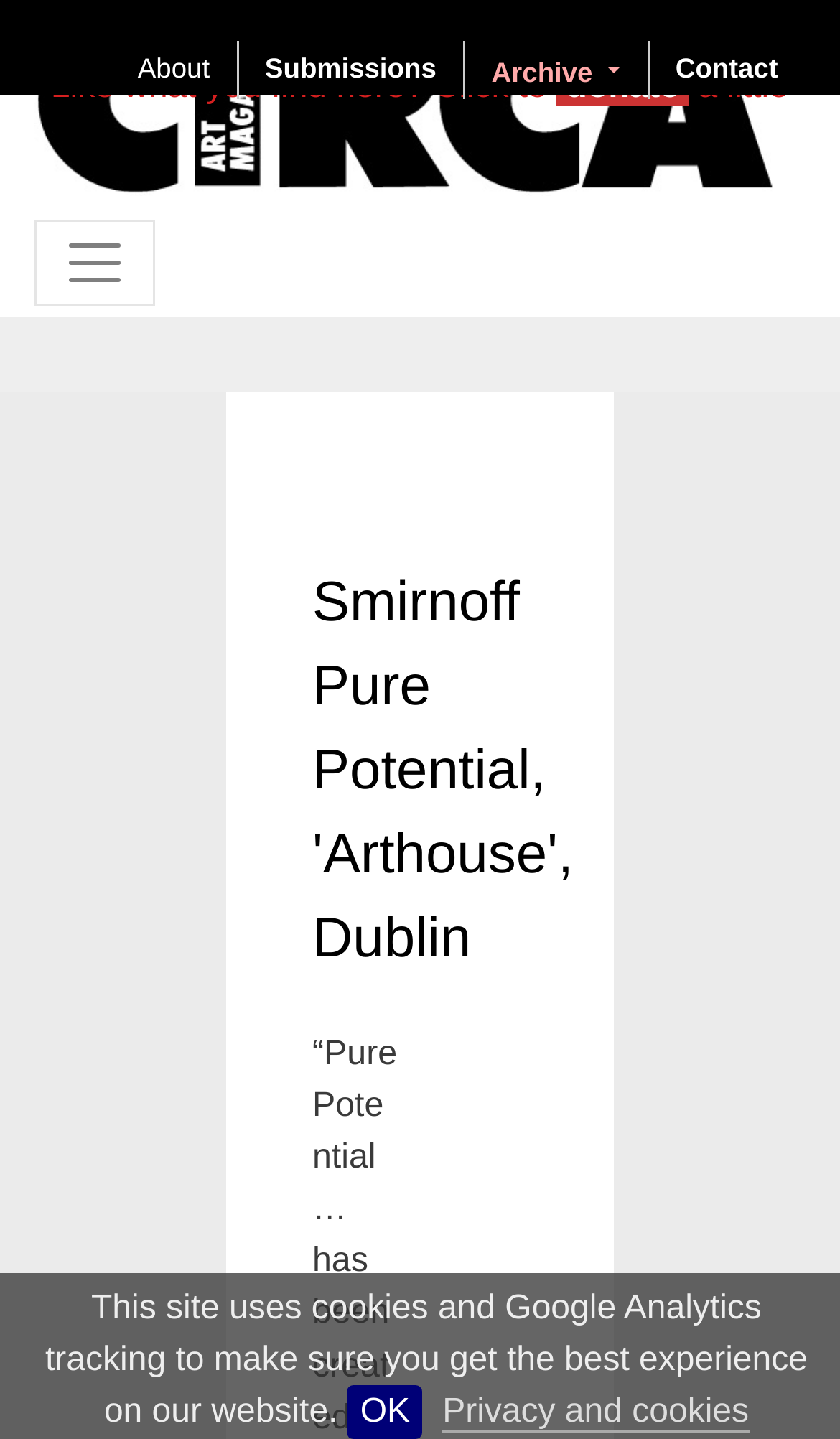Find the bounding box coordinates of the area that needs to be clicked in order to achieve the following instruction: "Toggle navigation". The coordinates should be specified as four float numbers between 0 and 1, i.e., [left, top, right, bottom].

[0.041, 0.152, 0.185, 0.212]